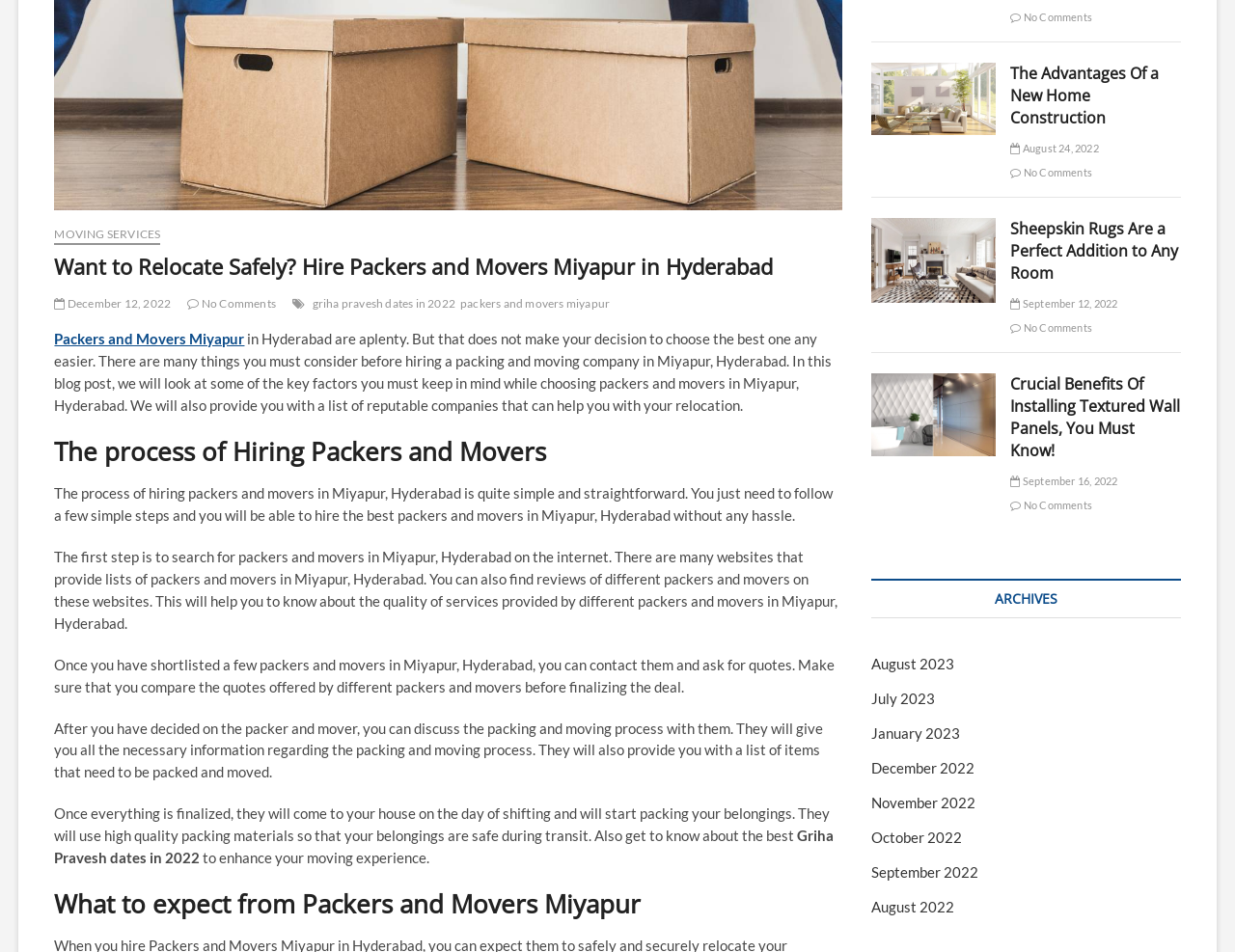Highlight the bounding box of the UI element that corresponds to this description: "griha pravesh dates in 2022".

[0.253, 0.311, 0.373, 0.331]